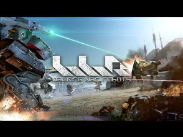Use the details in the image to answer the question thoroughly: 
What is the game's emphasis?

The game emphasizes strategic team play and tactical decision-making, inviting players to engage in thrilling robot warfare, which suggests that the game focuses on teamwork and strategy.